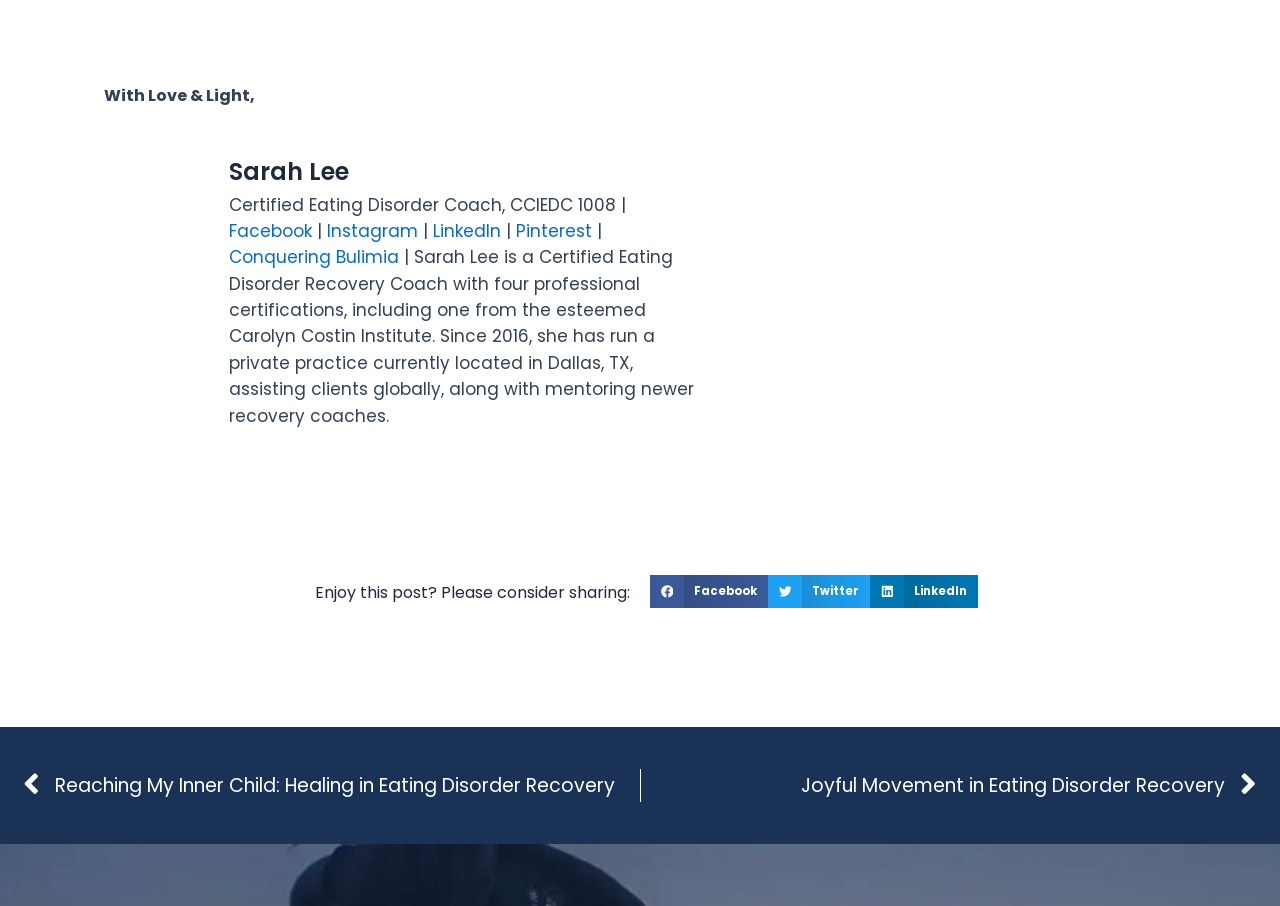What is the topic of the post below the sharing buttons?
Please provide a comprehensive answer based on the details in the screenshot.

The answer can be found by reading the text below the sharing buttons, which describes Sarah Lee's experience and qualifications as a certified eating disorder recovery coach, indicating that the topic of the post is eating disorder recovery.